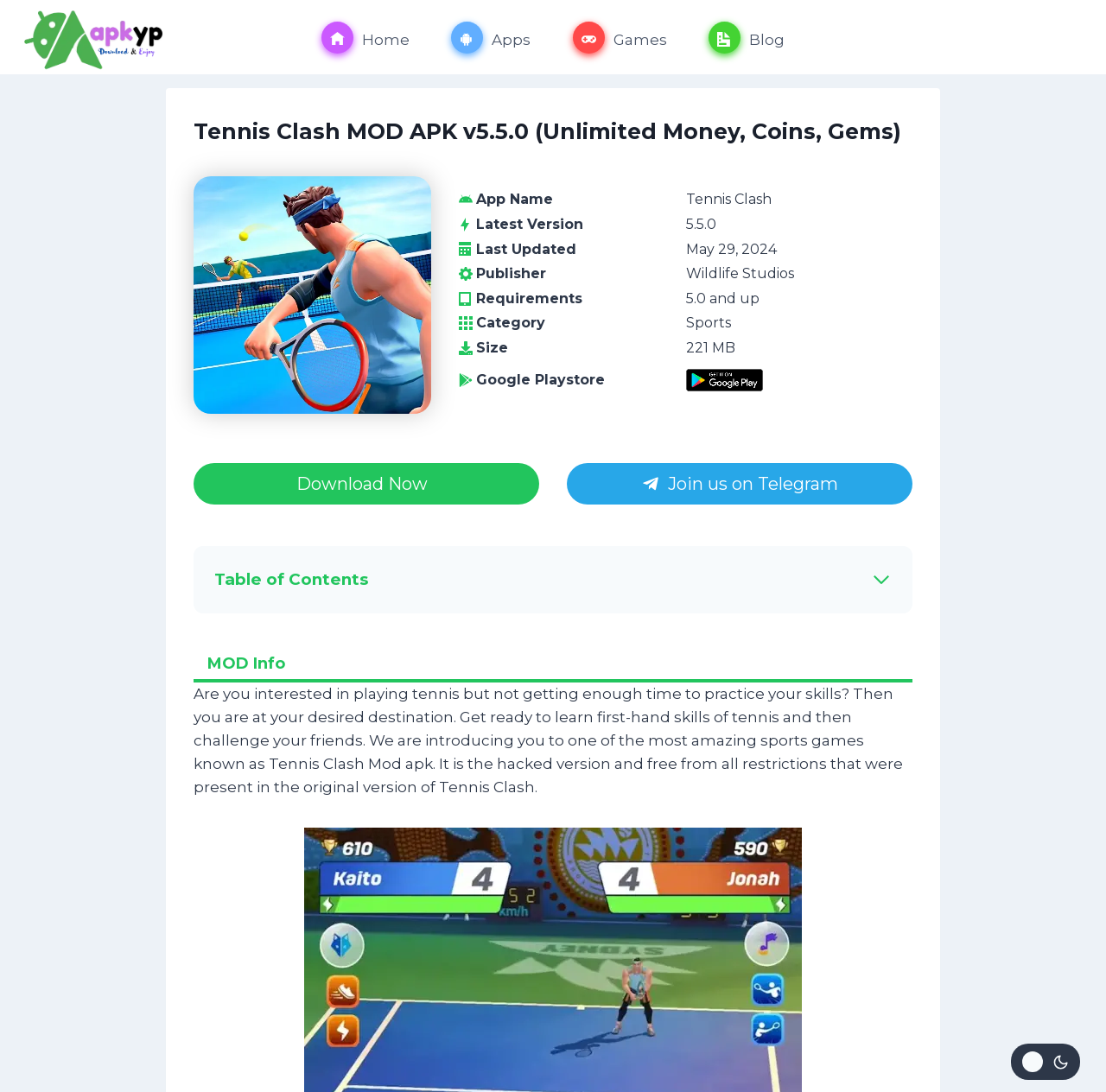What is the latest version of the APK?
Please use the image to provide an in-depth answer to the question.

The latest version of the APK can be found in the 'Latest Version' section, which is '5.5.0'.